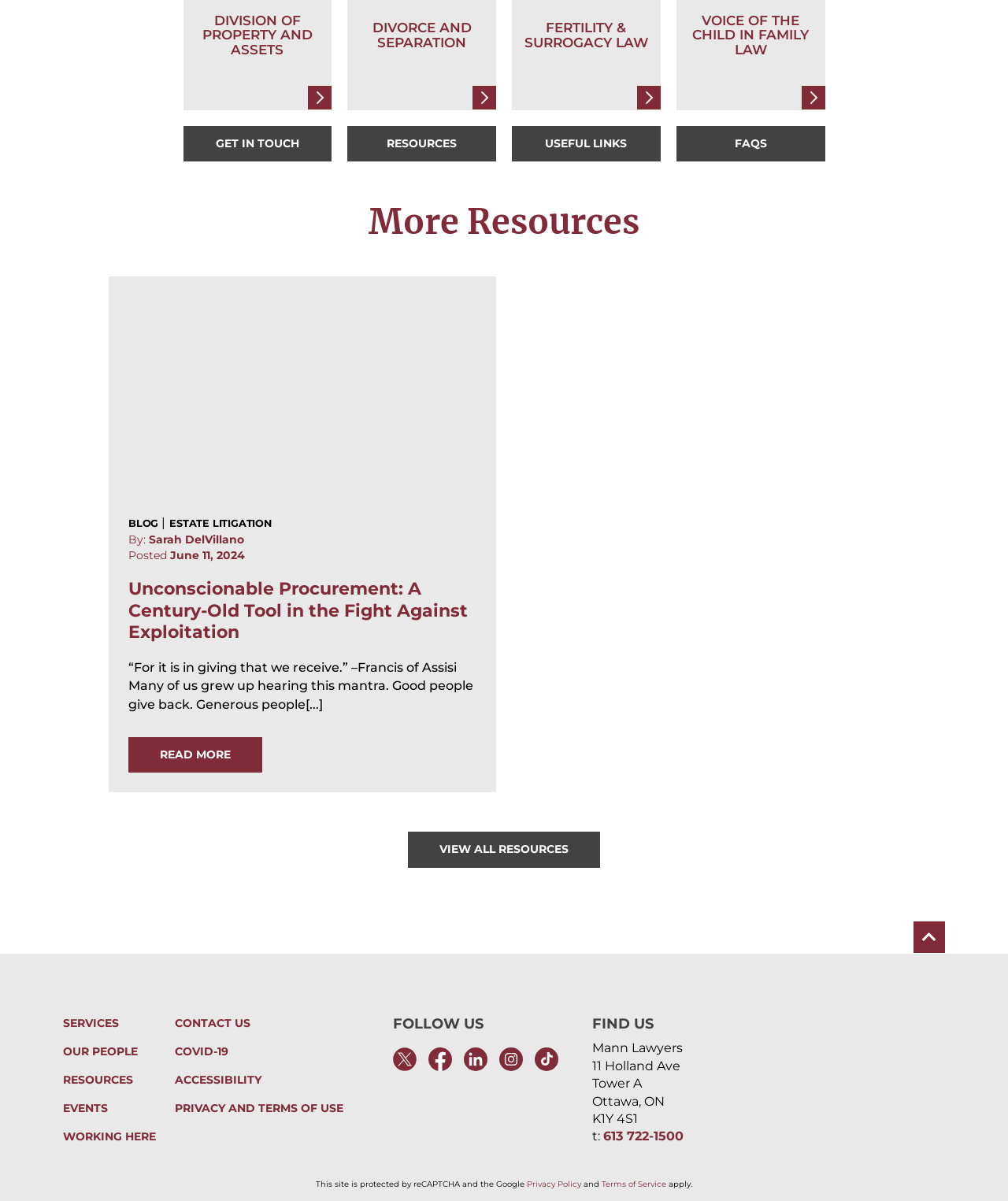Based on the element description aria-label="Search" name="s" placeholder="Search", identify the bounding box of the UI element in the given webpage screenshot. The coordinates should be in the format (top-left x, top-left y, bottom-right x, bottom-right y) and must be between 0 and 1.

None